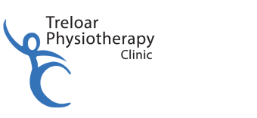Use one word or a short phrase to answer the question provided: 
What is symbolized by the stylized figure?

Movement or rehabilitation